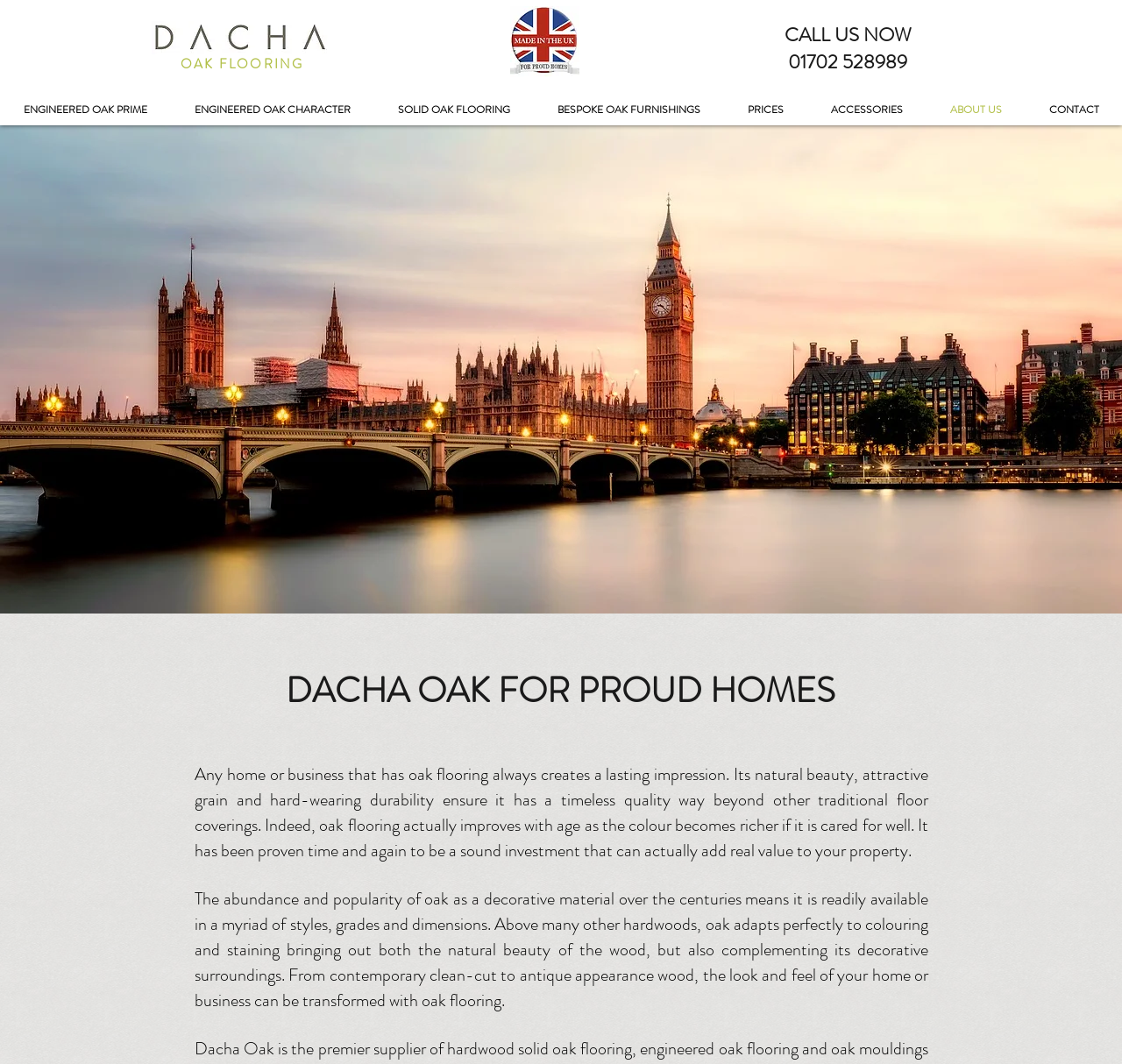Find the bounding box of the element with the following description: "RSS". The coordinates must be four float numbers between 0 and 1, formatted as [left, top, right, bottom].

None